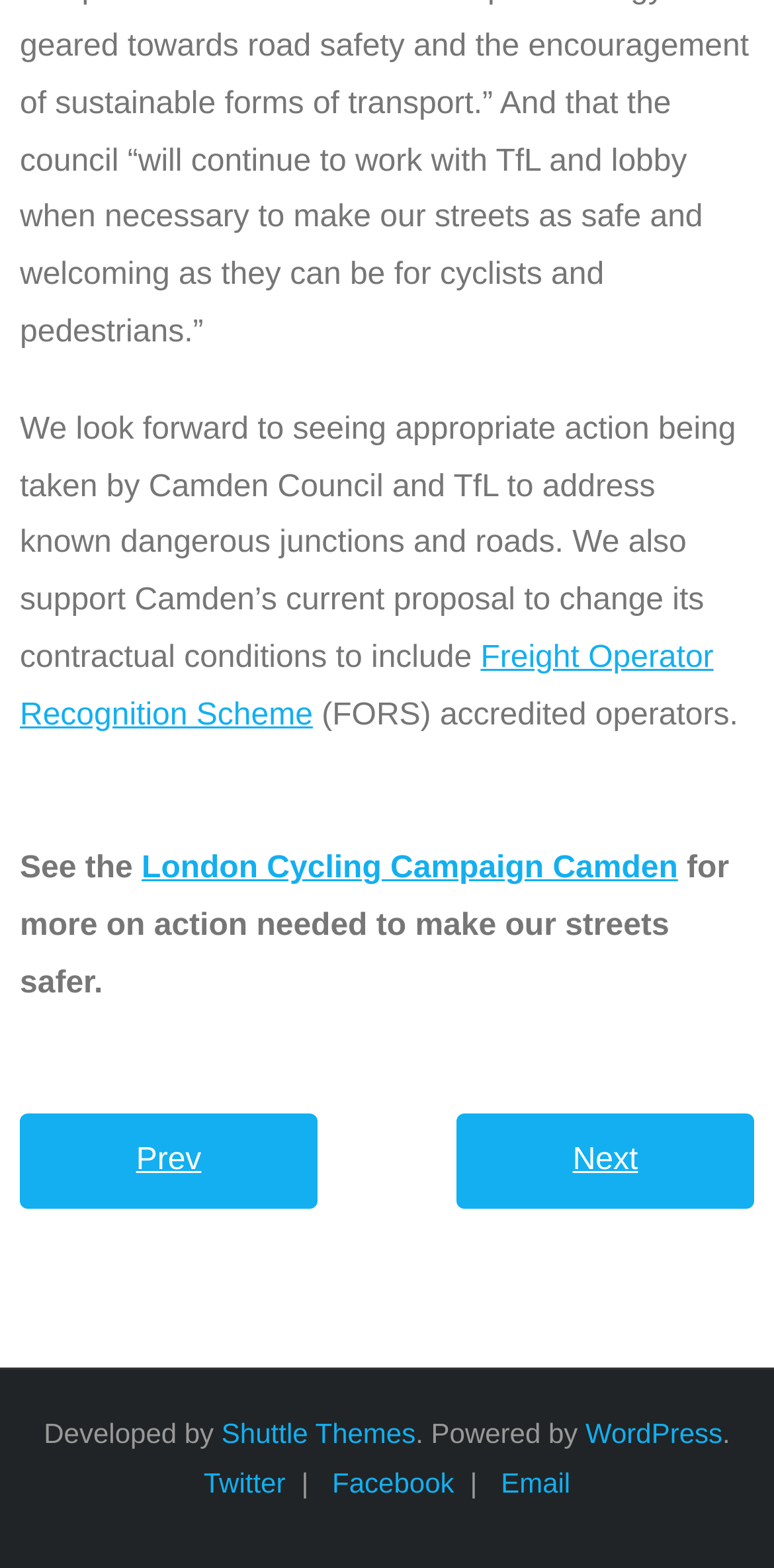What is the name of the platform powering the website?
Craft a detailed and extensive response to the question.

The webpage's footer section mentions that it is 'Powered by WordPress', indicating that WordPress is the platform used to power the website.